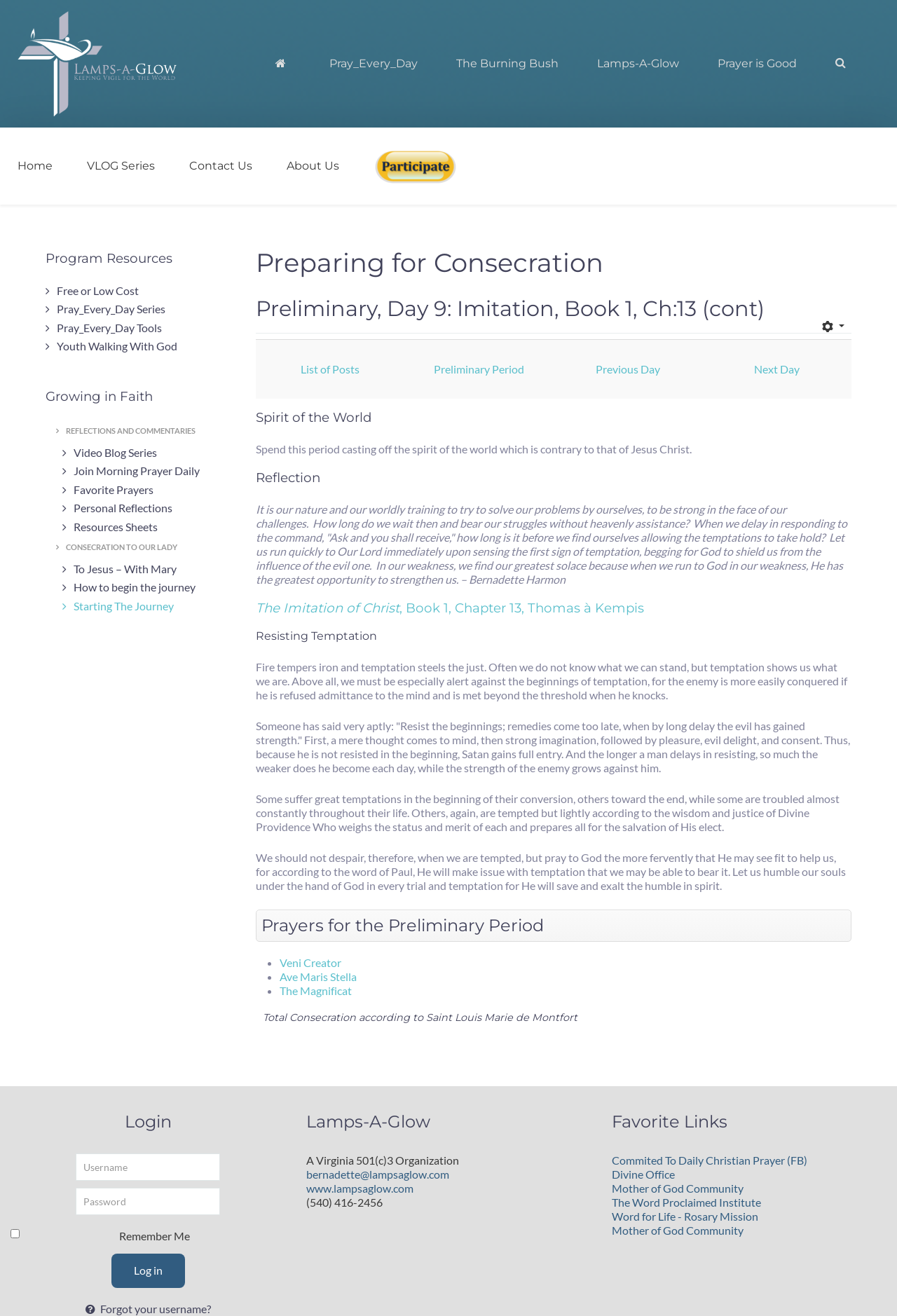Determine the bounding box coordinates for the UI element matching this description: "To Jesus – With Mary".

[0.07, 0.427, 0.197, 0.437]